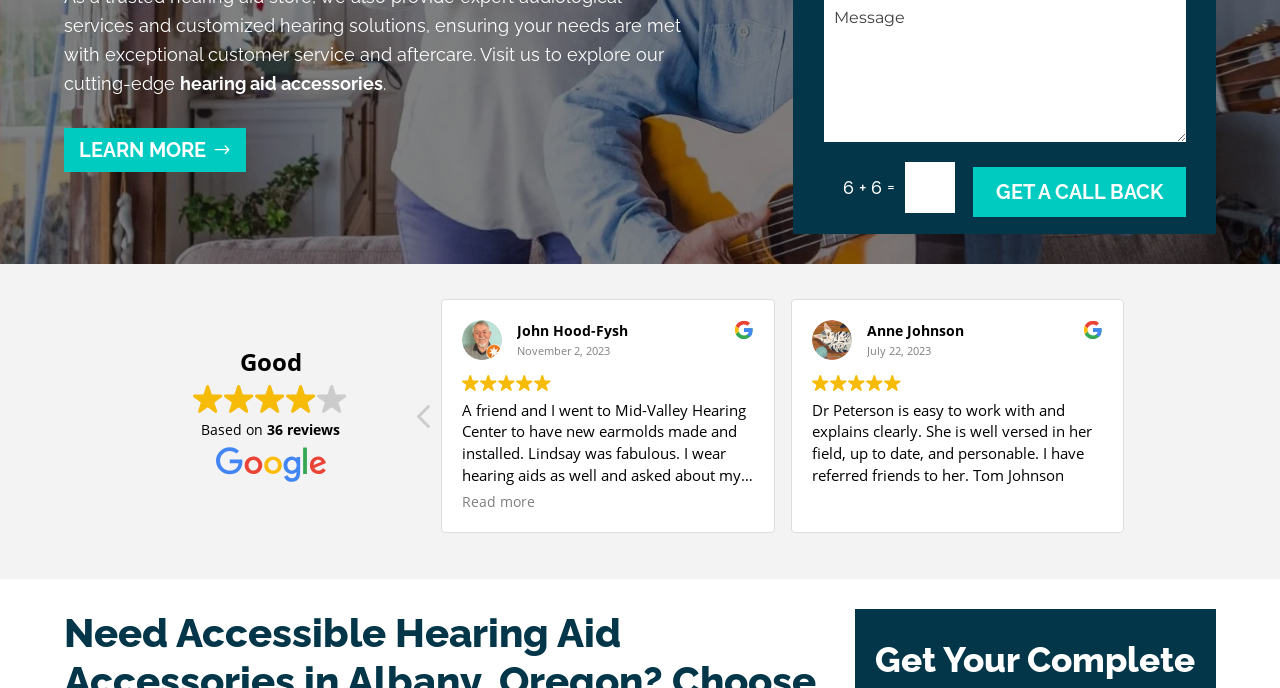Locate the bounding box for the described UI element: "Get a Call Back". Ensure the coordinates are four float numbers between 0 and 1, formatted as [left, top, right, bottom].

[0.76, 0.242, 0.927, 0.315]